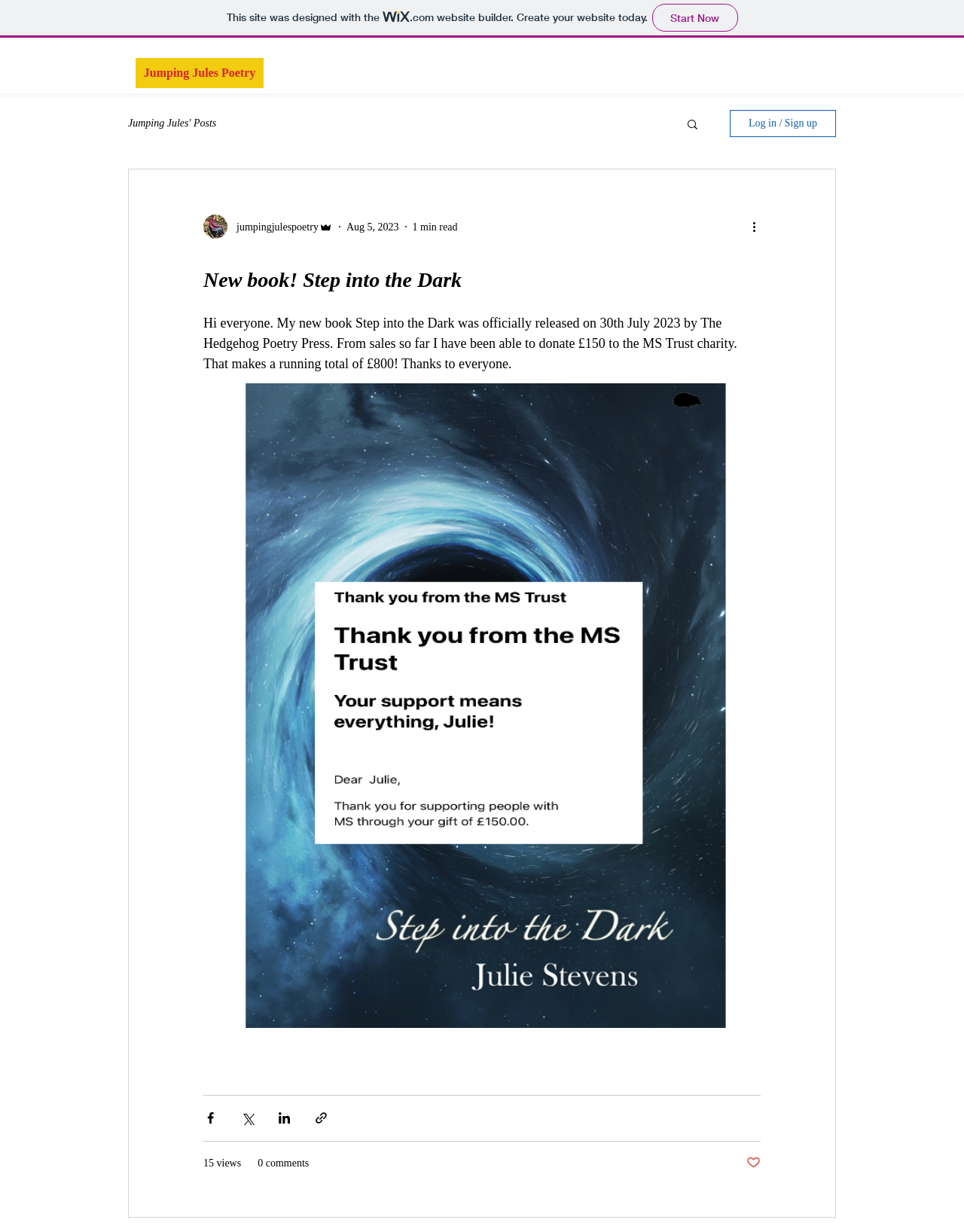What is the name of the website builder?
Provide a detailed and extensive answer to the question.

The name of the website builder can be found at the bottom of the webpage, where it is mentioned that 'This site was designed with the wix.com website builder.'